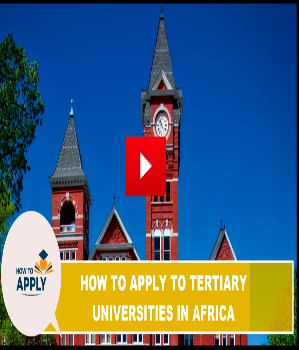Craft a detailed explanation of the image.

The image showcases an educational theme centered around applying to tertiary universities in Africa. It features a prominent clock tower of a university building, adorned with distinctive architecture, symbolizing academic heritage and aspiration. Overlaying the image is a modern play button, indicating an associated video resource aimed at guiding potential students through the application process. The caption boldly states "HOW TO APPLY TO TERTIARY UNIVERSITIES IN AFRICA," emphasizing the focus on accessible education opportunities. The vibrant colors and professional layout aim to attract viewers interested in furthering their studies in African institutions.